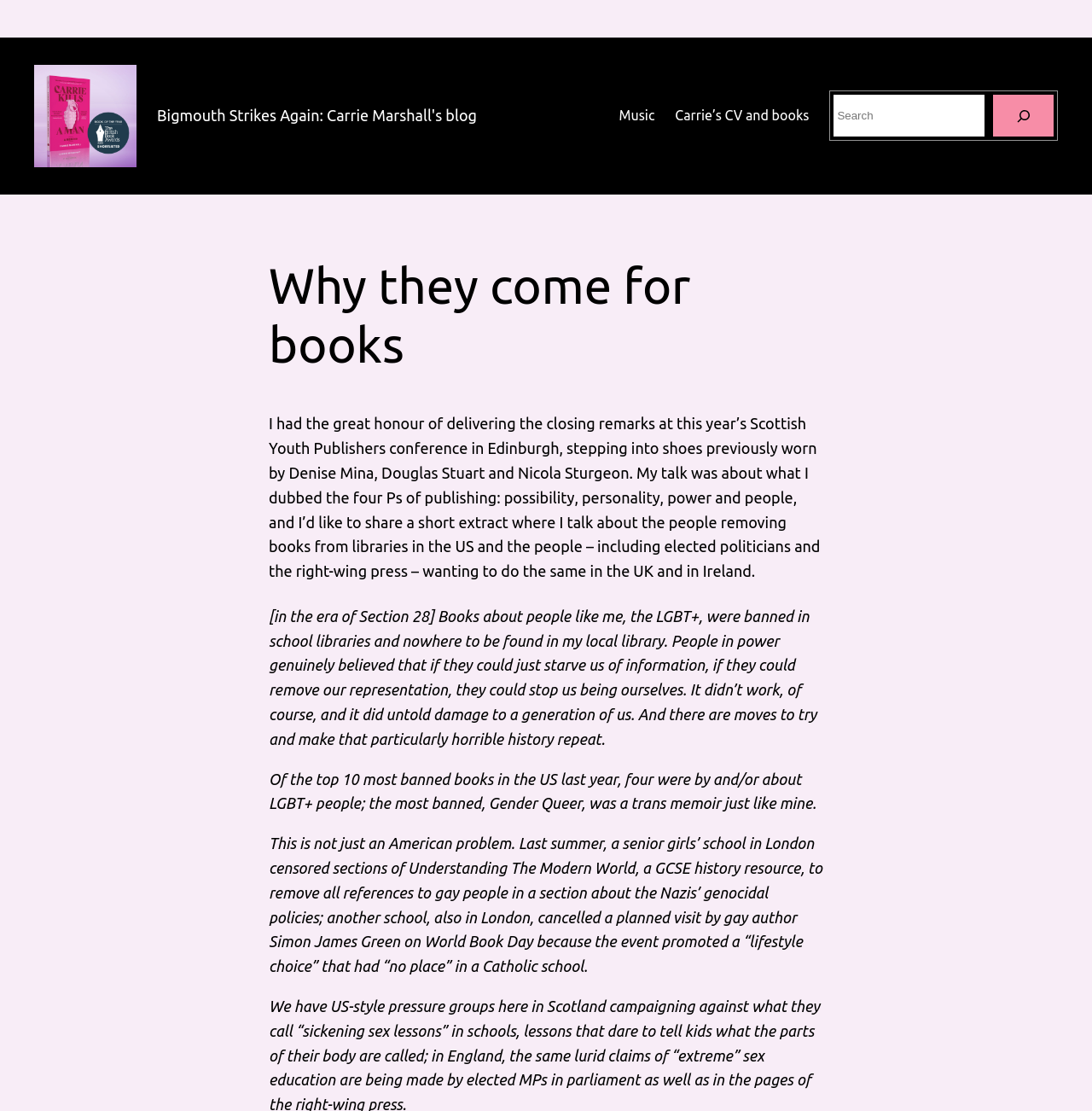Determine the bounding box coordinates of the UI element described by: "name="s" placeholder="Search"".

[0.764, 0.085, 0.902, 0.123]